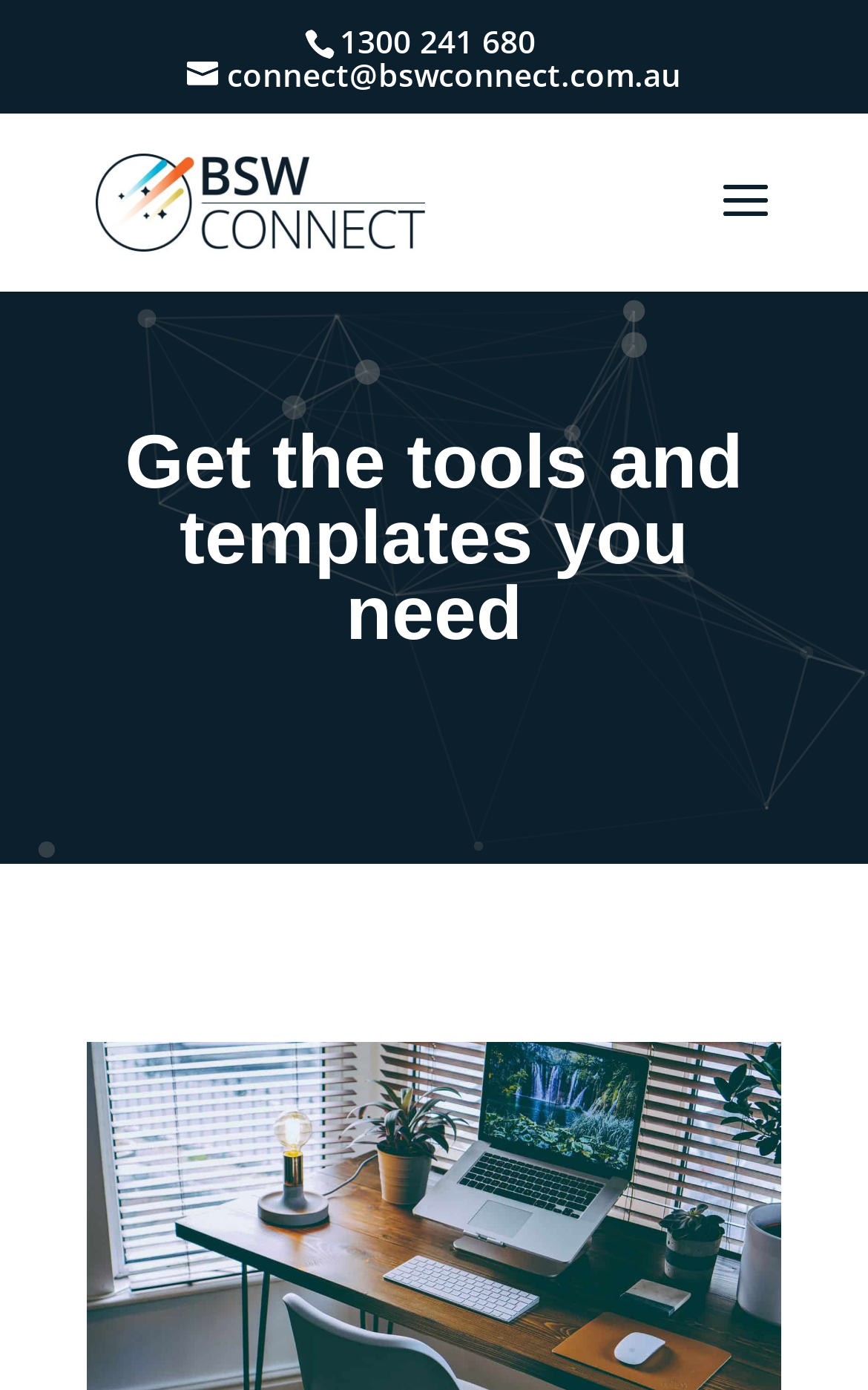Using the information in the image, give a detailed answer to the following question: What is the email address displayed?

I found the email address by looking at the link element with the bounding box coordinates [0.215, 0.038, 0.785, 0.068], which contains the text 'connect@bswconnect.com.au'.